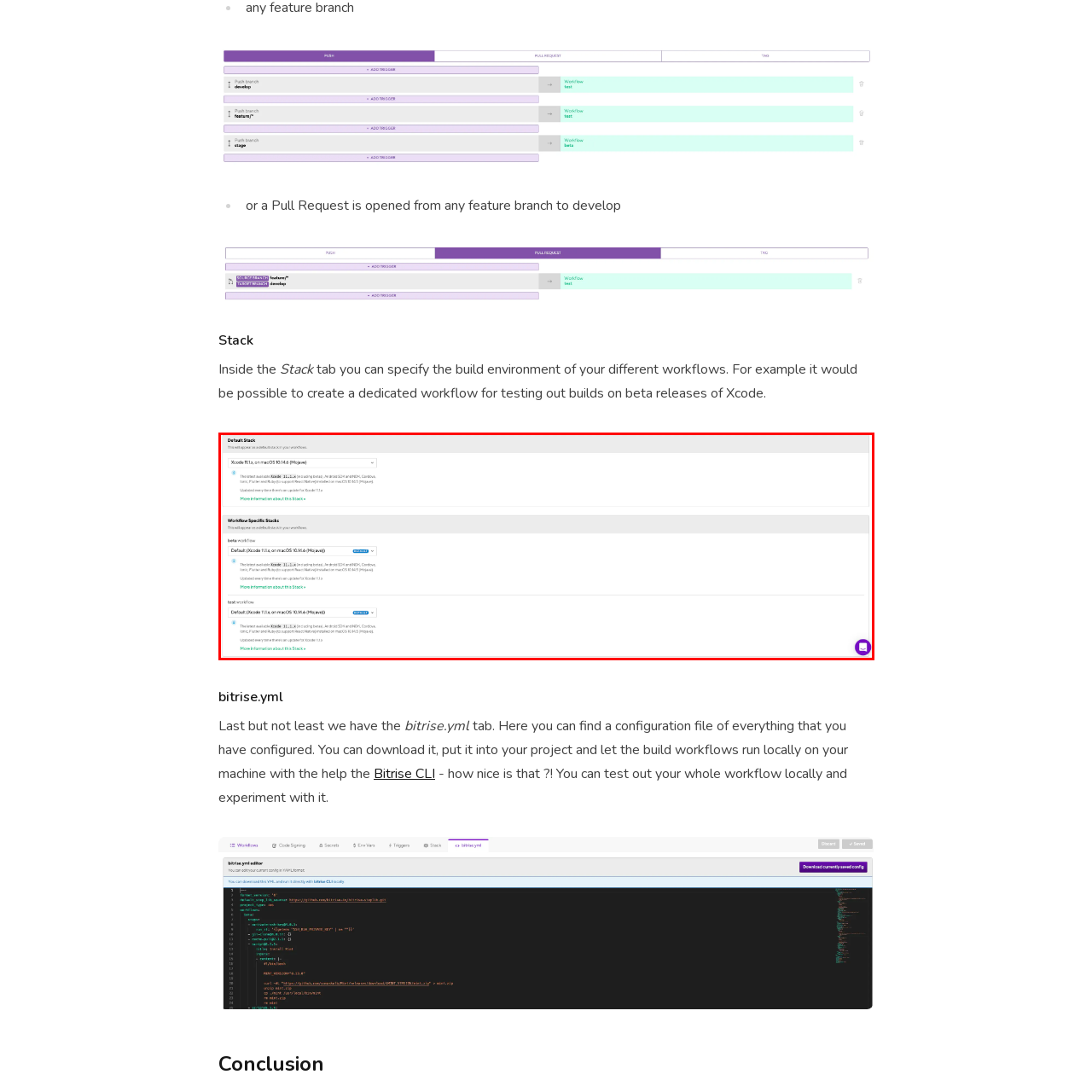Describe thoroughly what is shown in the red-bordered area of the image.

This image illustrates the configuration options available in Bitrise for setting up the default and workflow-specific stacks in your build environment. The top section outlines the "Default Stack," showing a selection menu where users can choose from various options like "Xcode 13.2.x, macOS 12.5 (M1)" for their projects. Below this, the "Workflow-Specific Stack" section allows for more tailored configurations, ensuring flexibility for different workflows. Users can select specific environments or settings that best match their project needs. Additionally, buttons for further interactions suggest that users can access more detailed information regarding each stack option. Overall, the image emphasizes how developers can customize their build configurations to optimize functionality on the Bitrise platform.